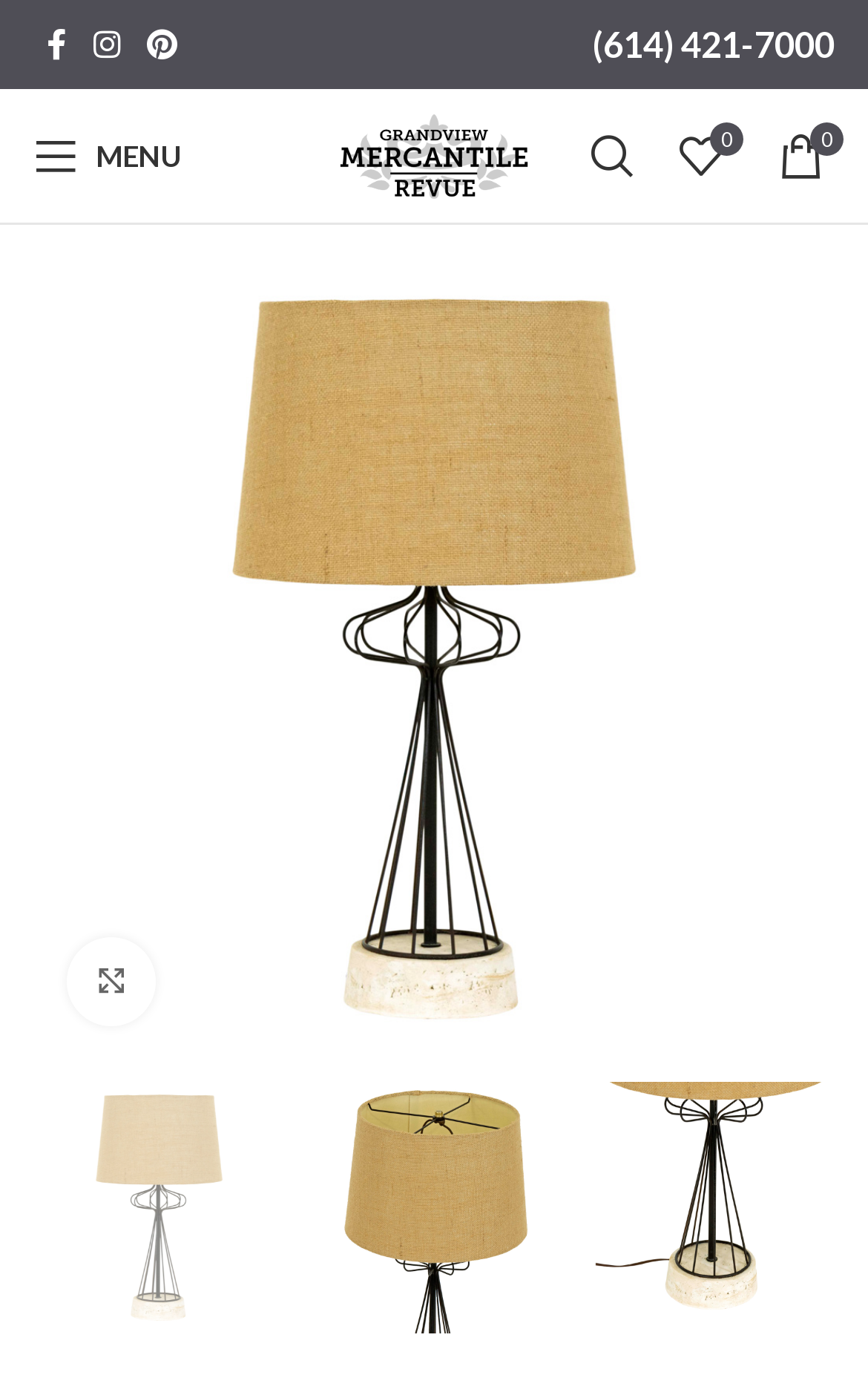Provide the bounding box coordinates of the section that needs to be clicked to accomplish the following instruction: "Enlarge product image."

[0.077, 0.672, 0.179, 0.736]